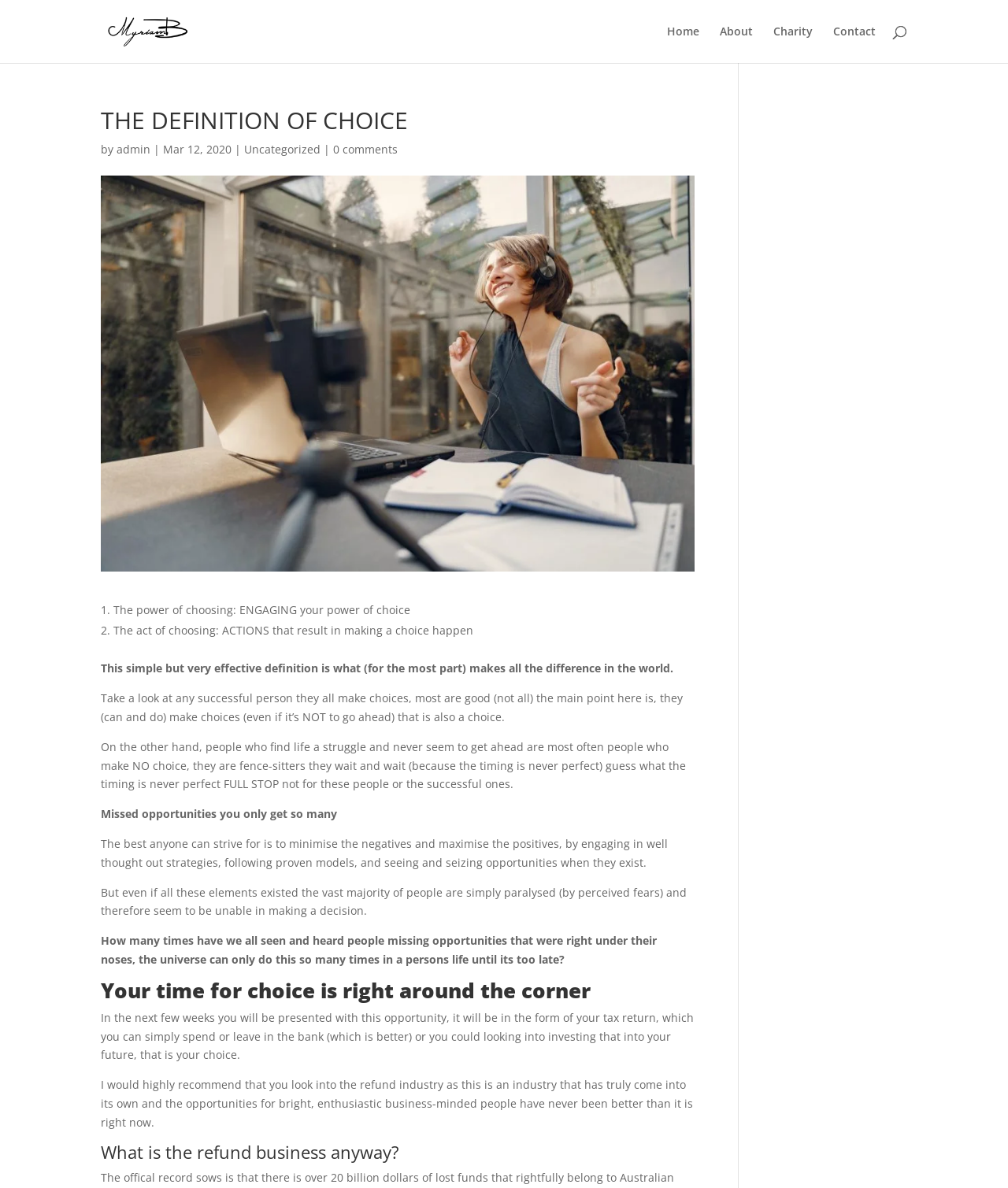What is the main point about successful people?
Based on the screenshot, provide your answer in one word or phrase.

They make choices